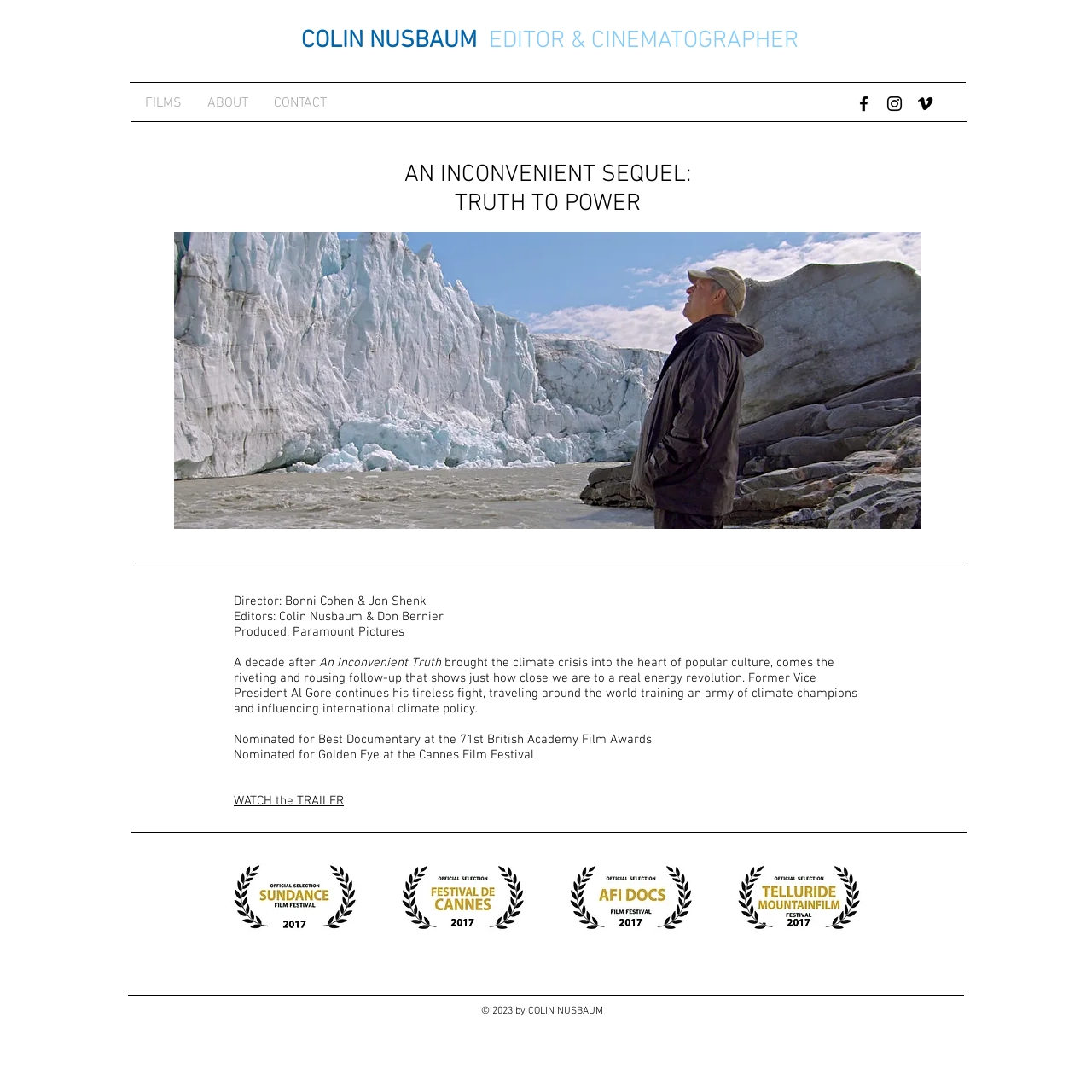What is the name of the film?
Can you provide an in-depth and detailed response to the question?

The answer can be found in the heading element 'AN INCONVENIENT SEQUEL: TRUTH TO POWER' which is a child of the main element. This heading indicates that the webpage is about the film 'An Inconvenient Sequel: Truth to Power'.